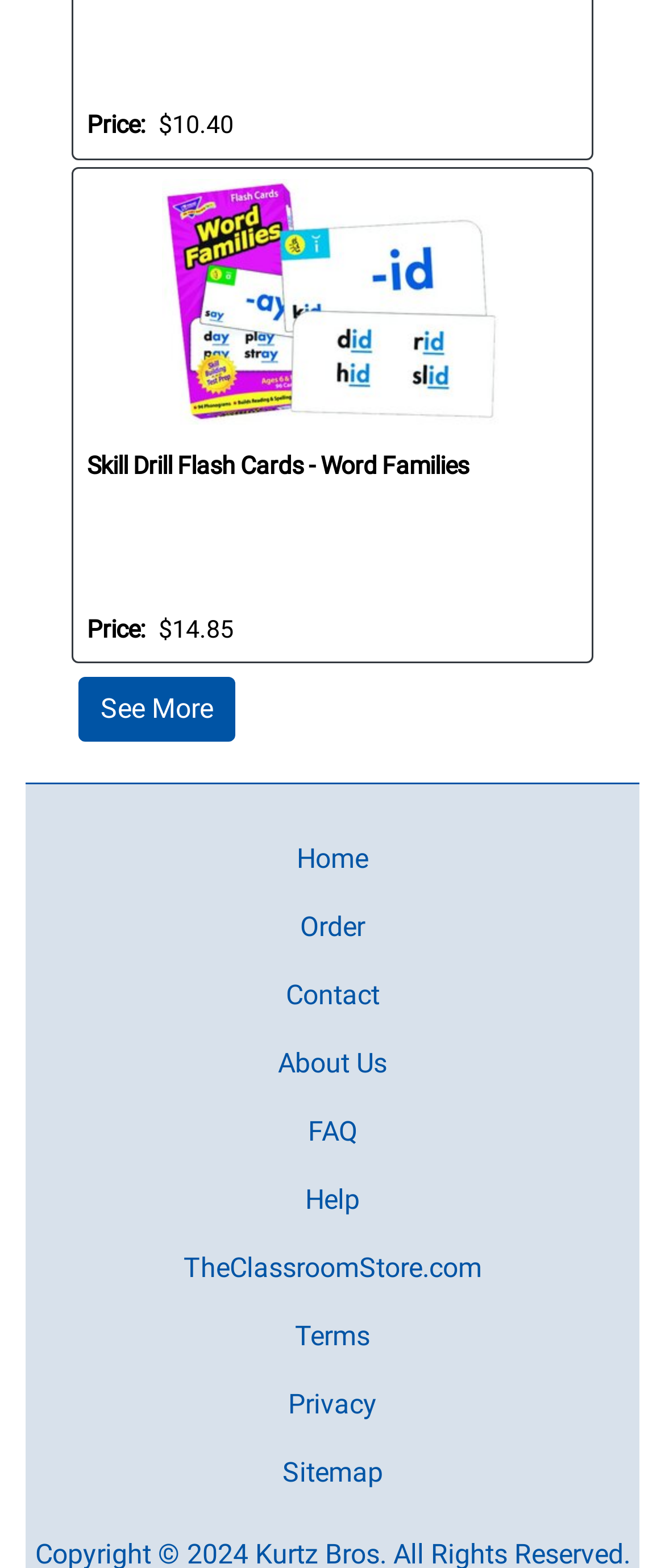Is there a 'See More' option available? From the image, respond with a single word or brief phrase.

Yes